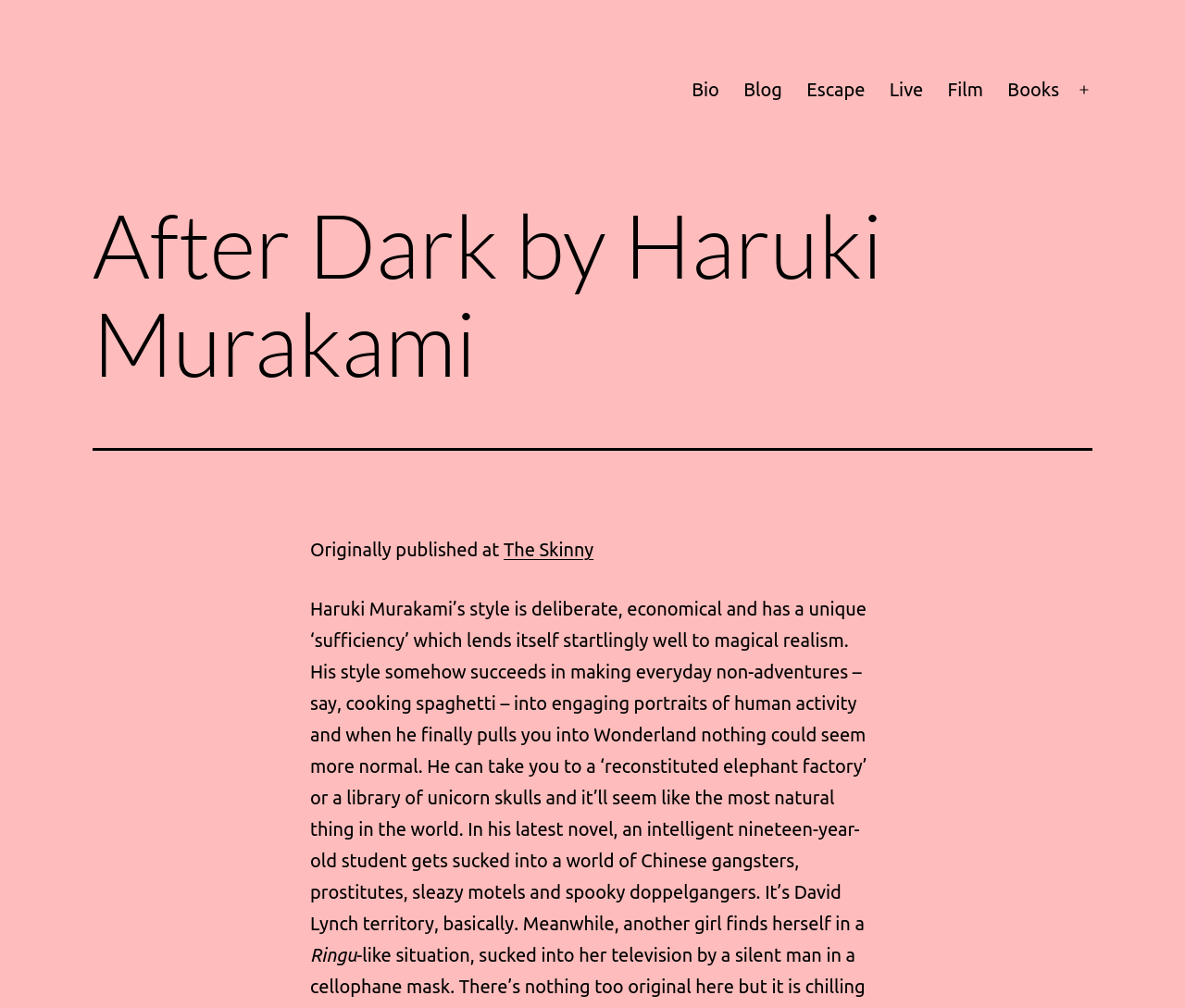Identify the bounding box coordinates of the region that needs to be clicked to carry out this instruction: "Read the article about 'After Dark by Haruki Murakami'". Provide these coordinates as four float numbers ranging from 0 to 1, i.e., [left, top, right, bottom].

[0.078, 0.195, 0.922, 0.389]